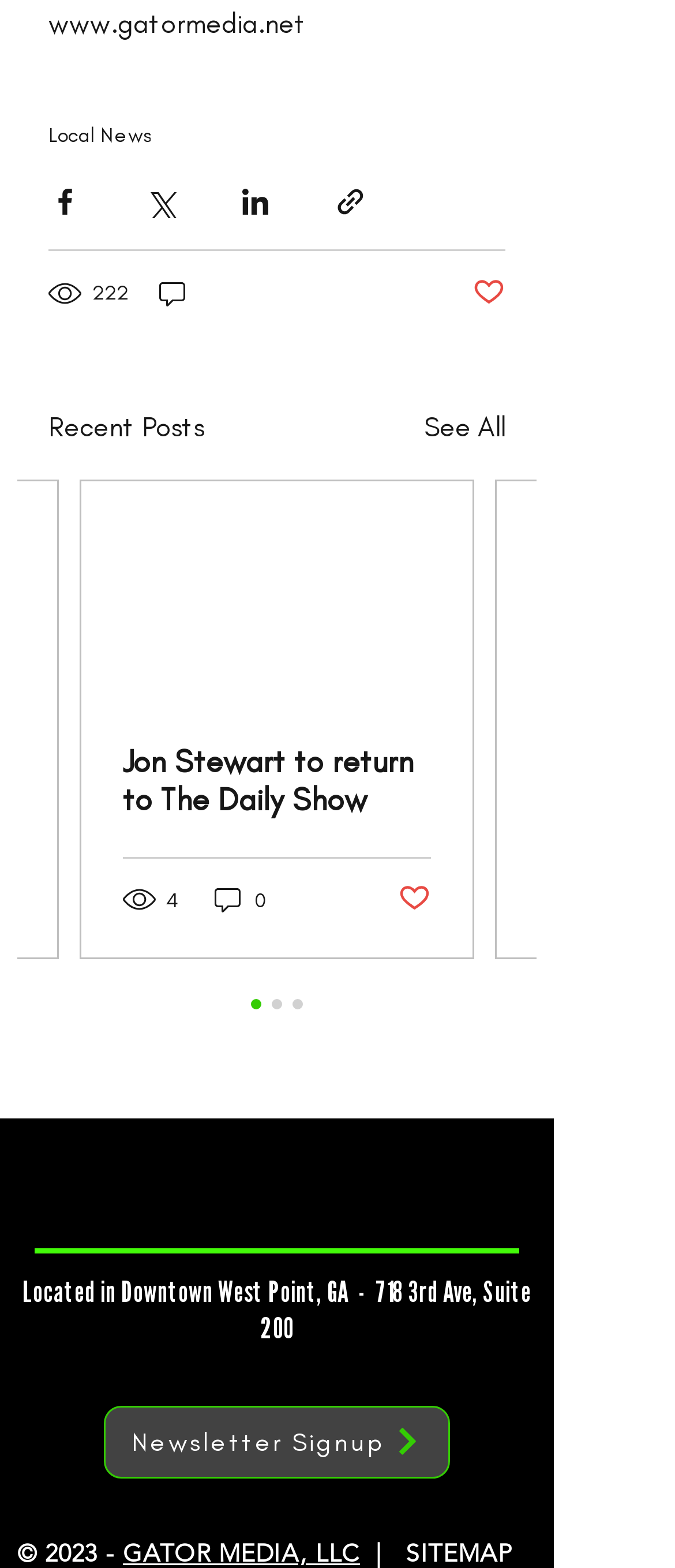Please determine the bounding box of the UI element that matches this description: wheels - tires - brakes. The coordinates should be given as (top-left x, top-left y, bottom-right x, bottom-right y), with all values between 0 and 1.

None